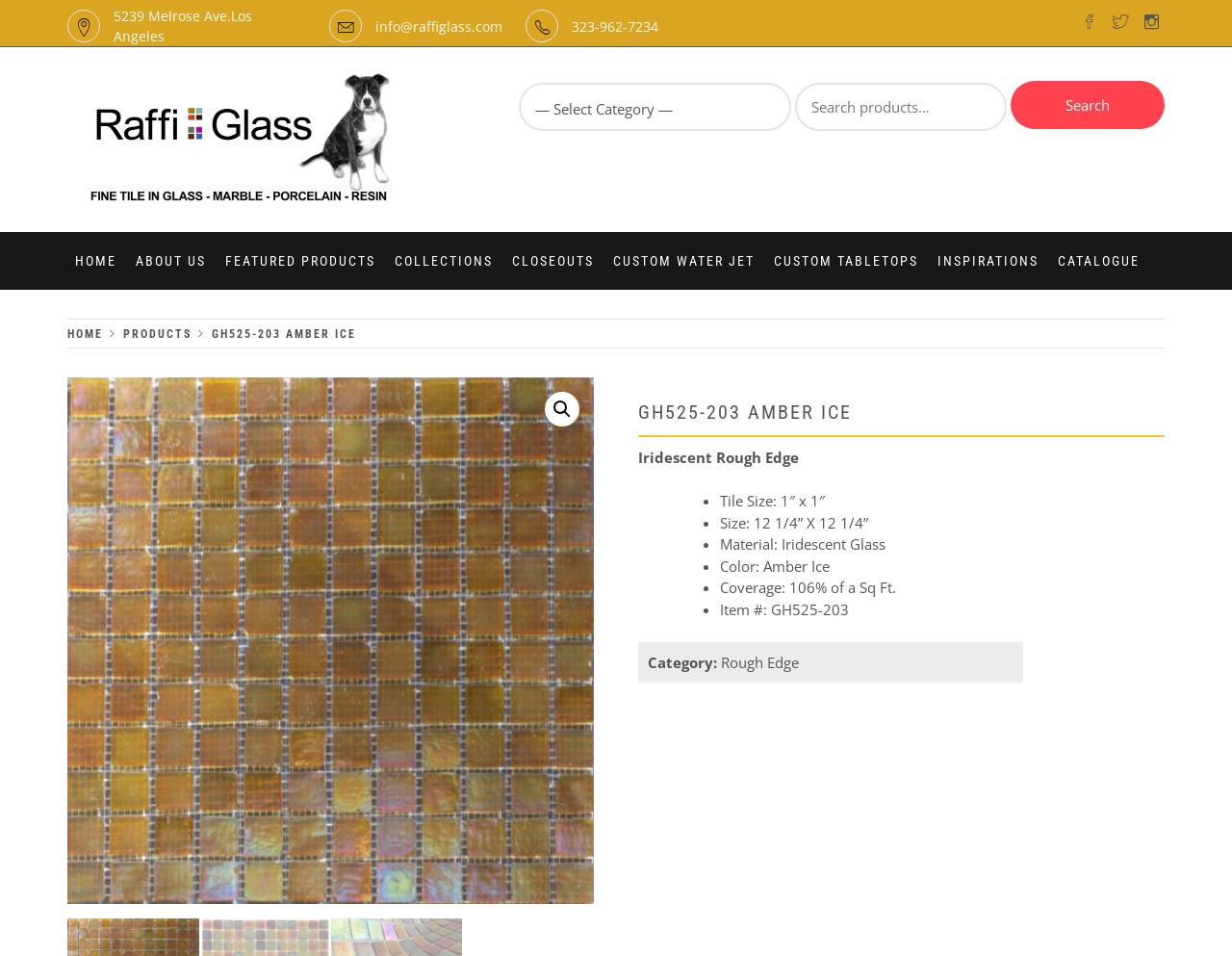Find and provide the bounding box coordinates for the UI element described with: "ABOUT US".

[0.104, 0.242, 0.173, 0.303]